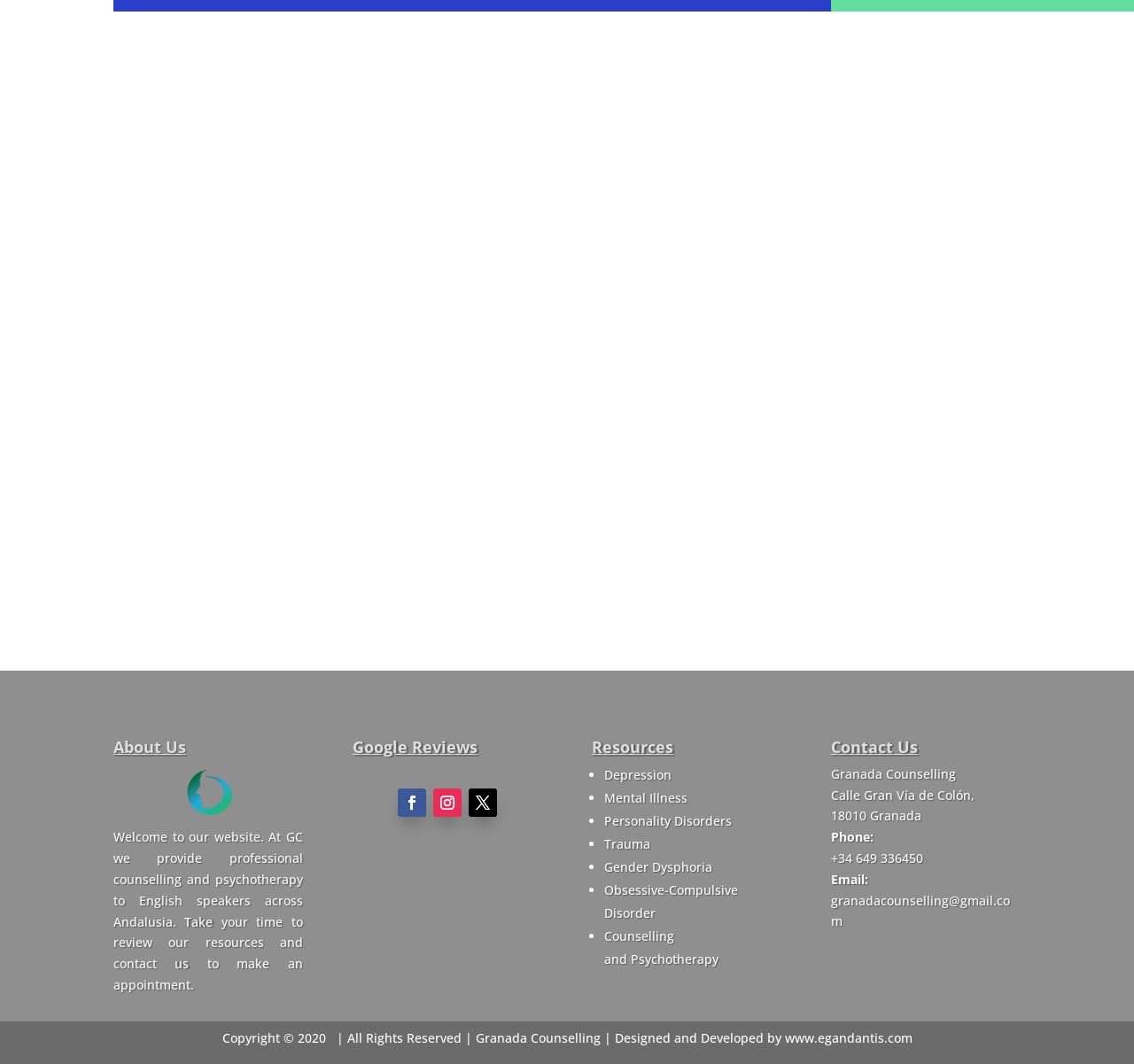Based on the image, please elaborate on the answer to the following question:
What is the name of the company that designed the website?

I found the company name by looking at the footer of the webpage, where it is listed as 'Designed and Developed by www.egandantis.com'.